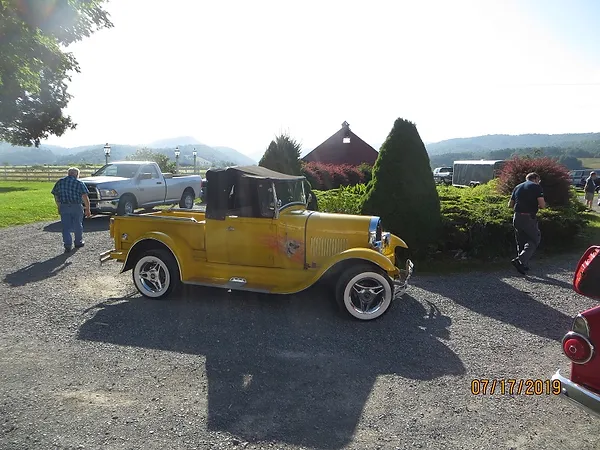Explain in detail what you see in the image.

The image features a classic yellow roadster, parked on a gravel surface, showcasing a charming vintage design with elegant curves. This bright automobile is enhanced by its glossy paint and shiny chrome grille, contributing to its nostalgic allure. The roadster has a fabric convertible top, indicating it can be enjoyed in open-air driving. 

Surrounding the vehicle, lush greenery and neatly trimmed bushes create a picturesque backdrop typical of a sunny day in the countryside. In the distance, gentle hills complete the scenic view, adding depth and tranquility. A few people can be seen nearby, engaging in conversation, which suggests a social or community gathering, further enhancing the inviting atmosphere of the setting. The date displayed in the bottom right corner indicates that the photograph was taken on July 17, 2019, capturing a moment in time that celebrates both classic automotive craftsmanship and the joys of outdoor gatherings.